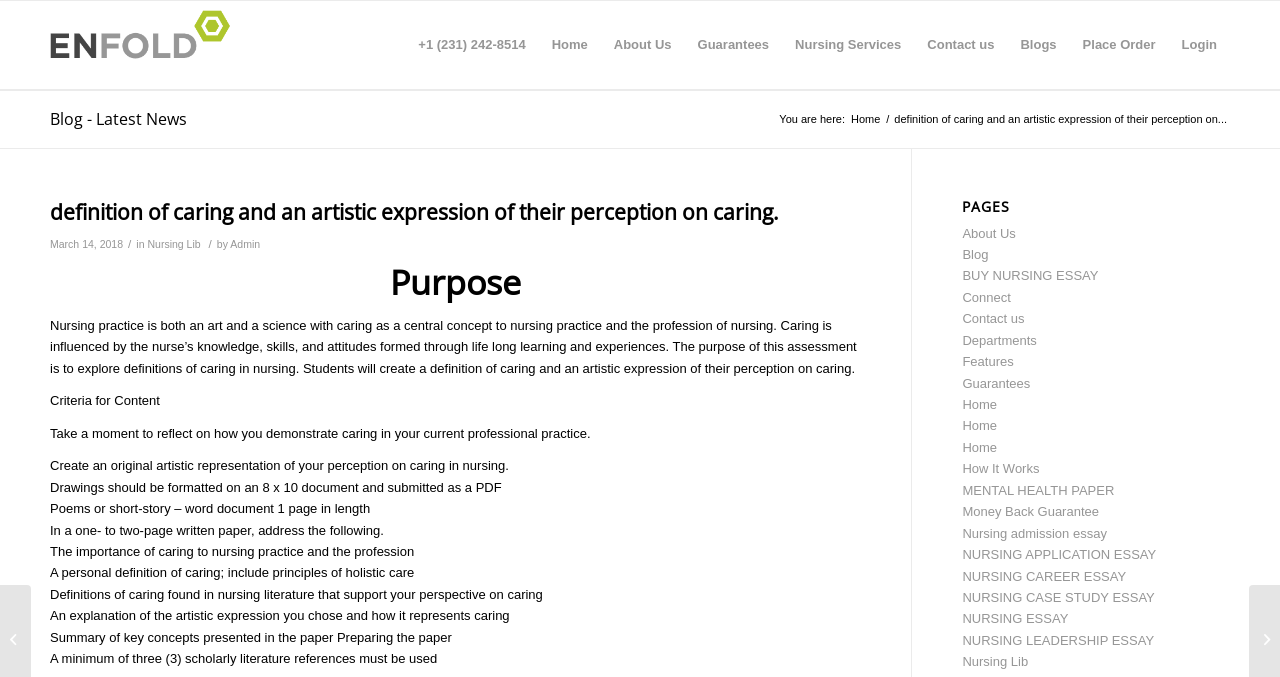What is the topic of the written paper?
Answer briefly with a single word or phrase based on the image.

The importance of caring to nursing practice and the profession